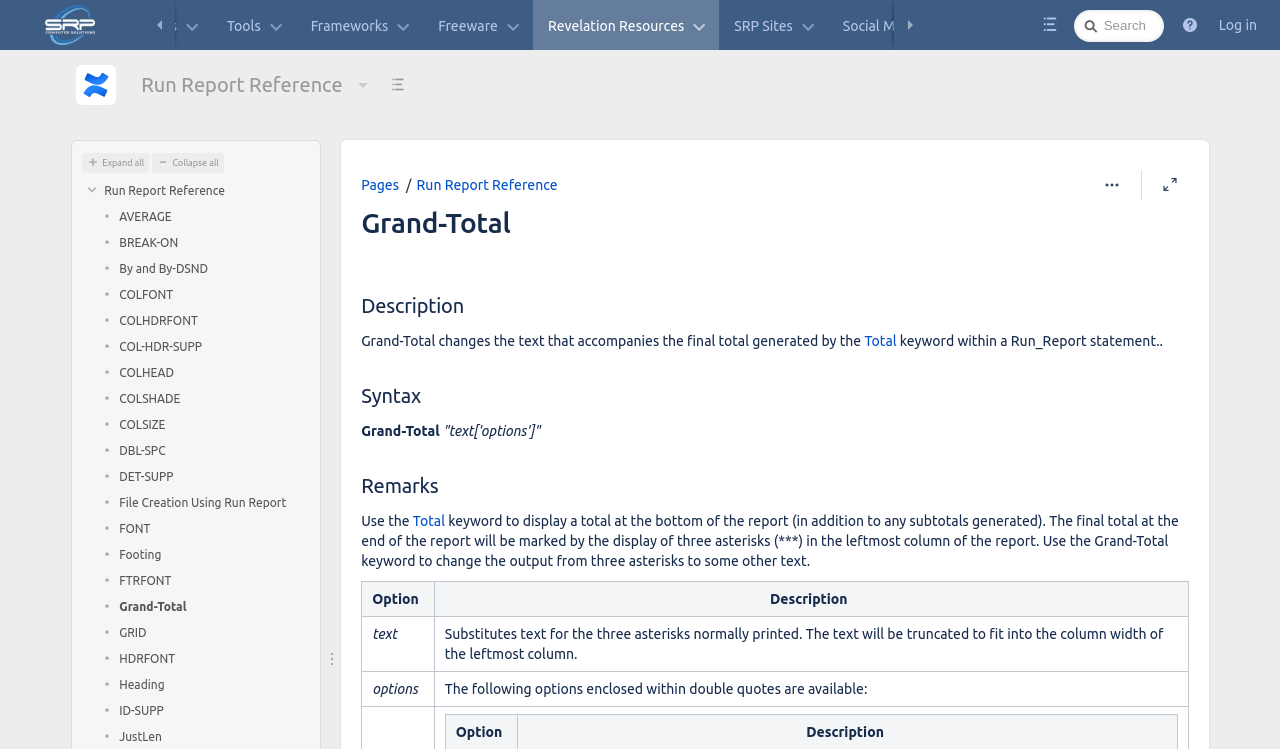Answer the question in a single word or phrase:
What is the purpose of the 'Grand-Total' keyword?

To change the output from three asterisks to some other text